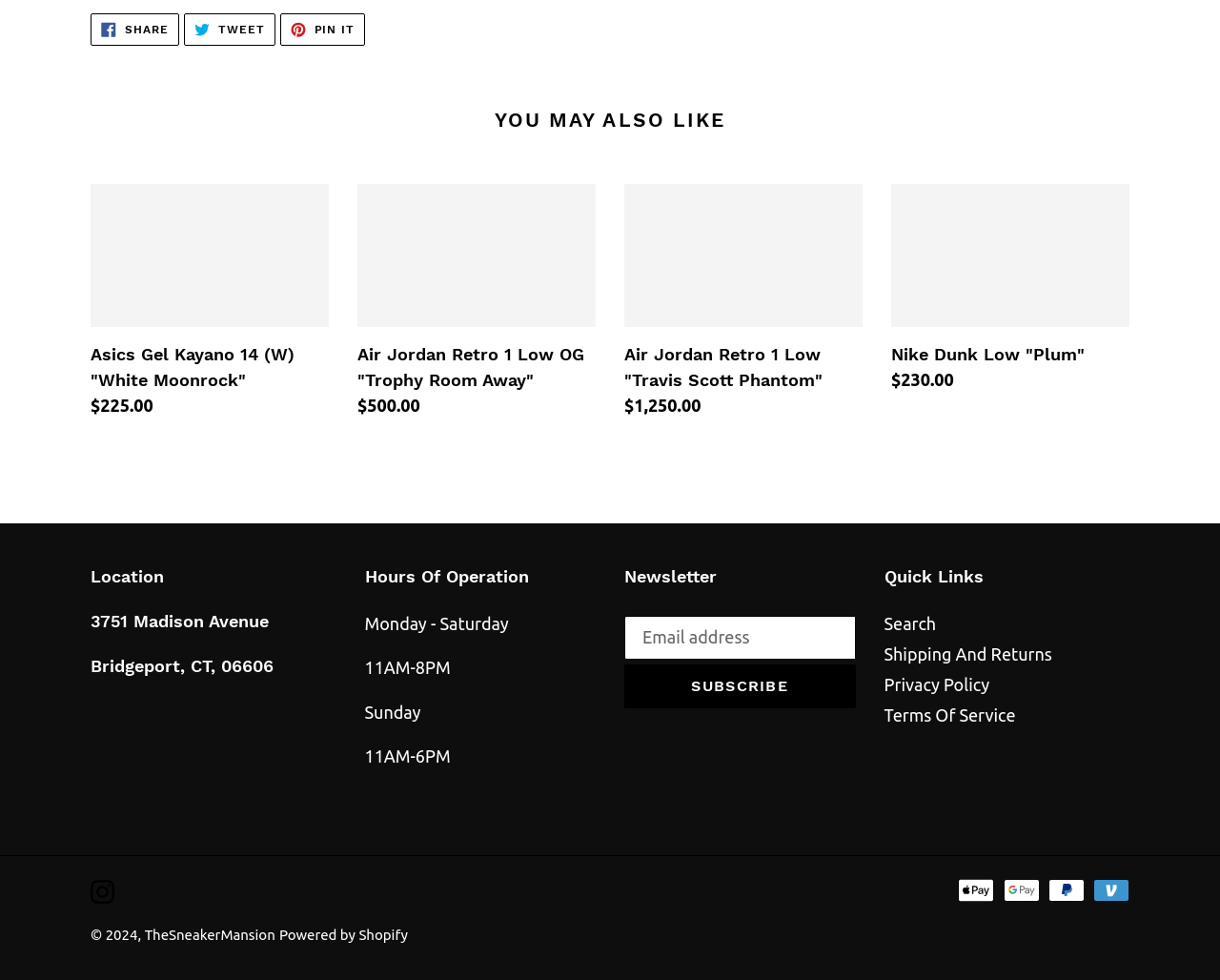What is the price of the Air Jordan Retro 1 Low OG 'Trophy Room Away'?
Look at the image and answer the question with a single word or phrase.

$500.00